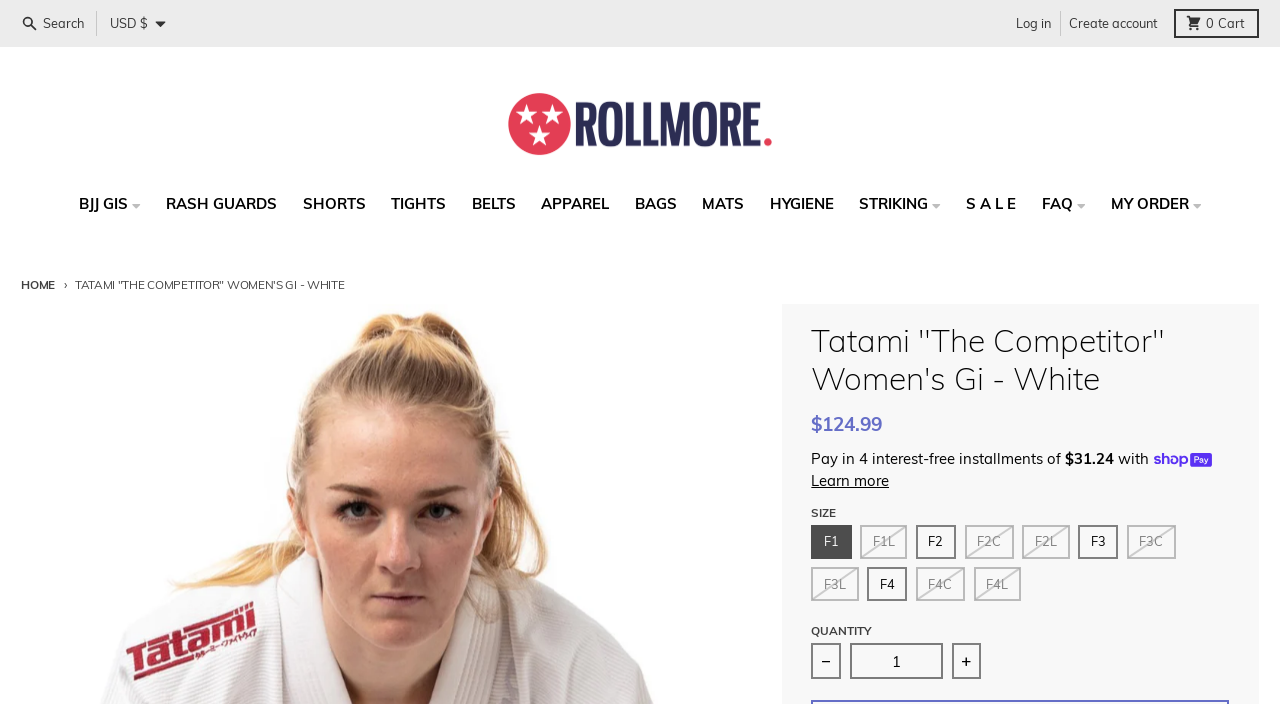Locate the bounding box coordinates of the element's region that should be clicked to carry out the following instruction: "View product details". The coordinates need to be four float numbers between 0 and 1, i.e., [left, top, right, bottom].

[0.634, 0.456, 0.96, 0.565]